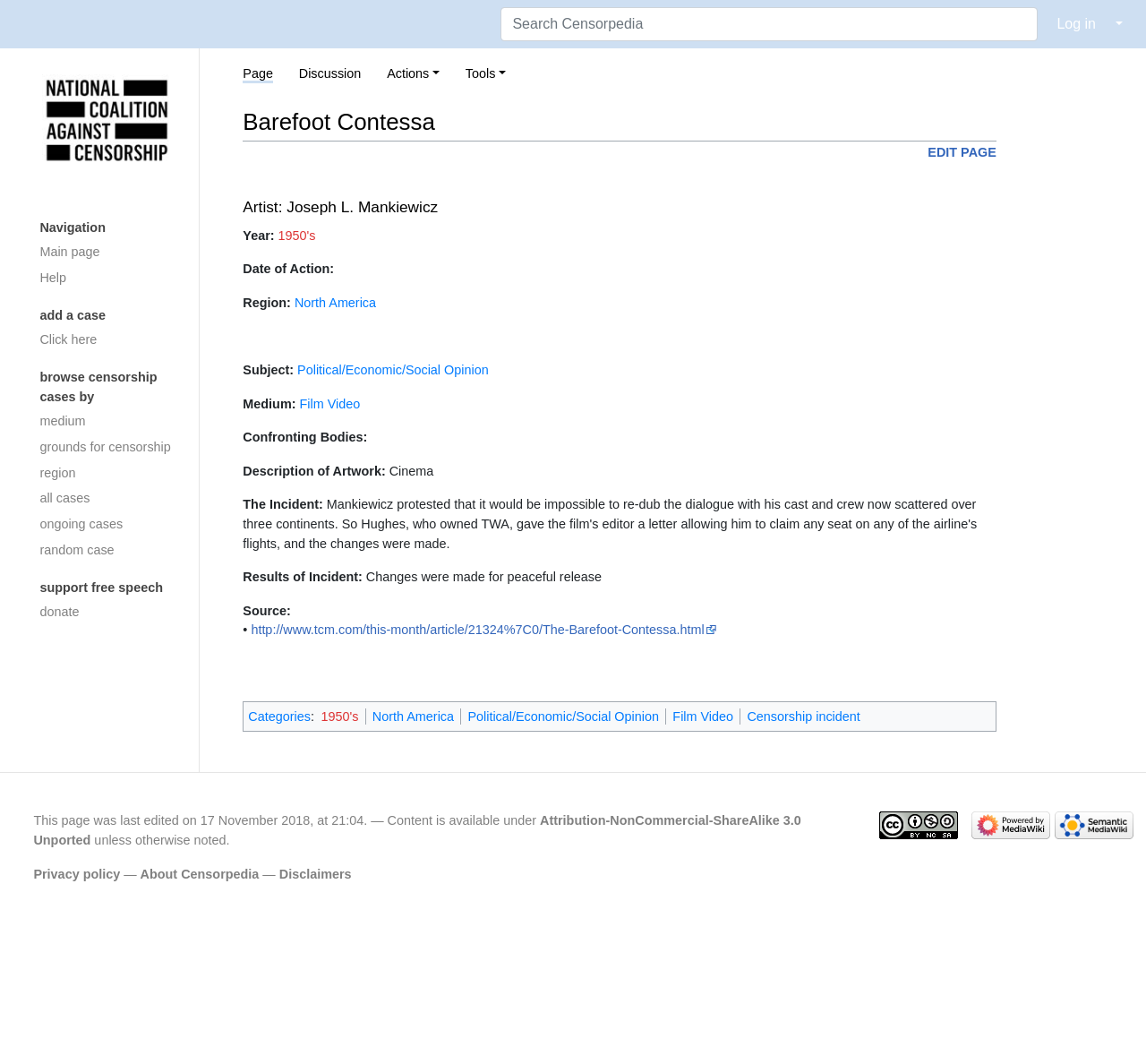Find the bounding box coordinates for the area that should be clicked to accomplish the instruction: "Log in".

[0.912, 0.007, 0.966, 0.039]